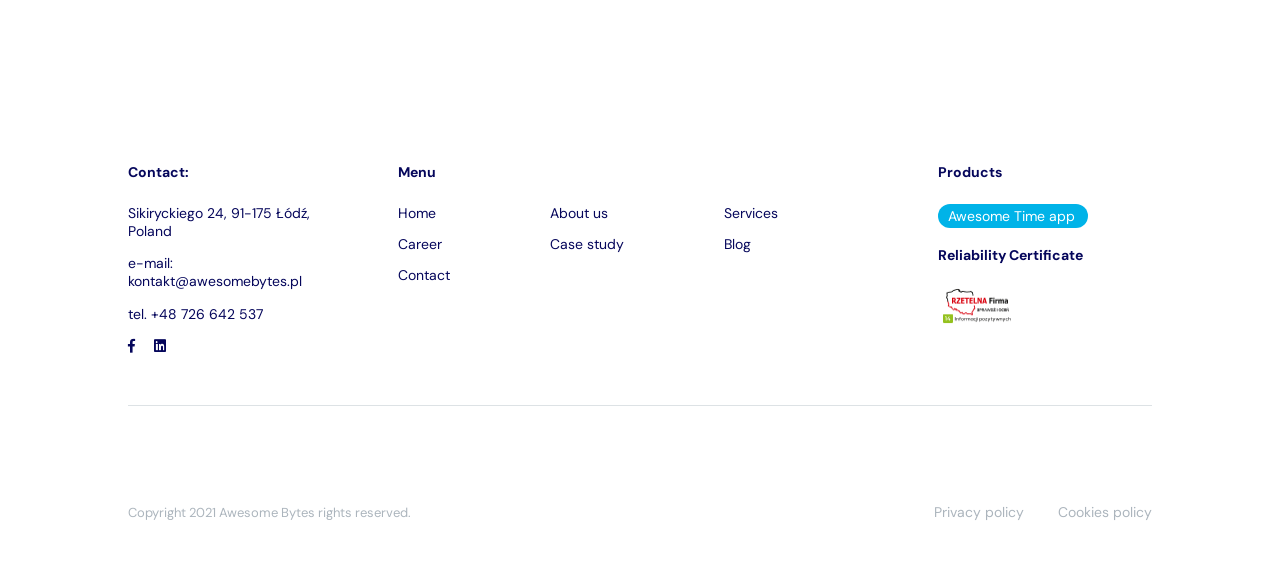What is the name of the app?
From the screenshot, provide a brief answer in one word or phrase.

Awesome Time app